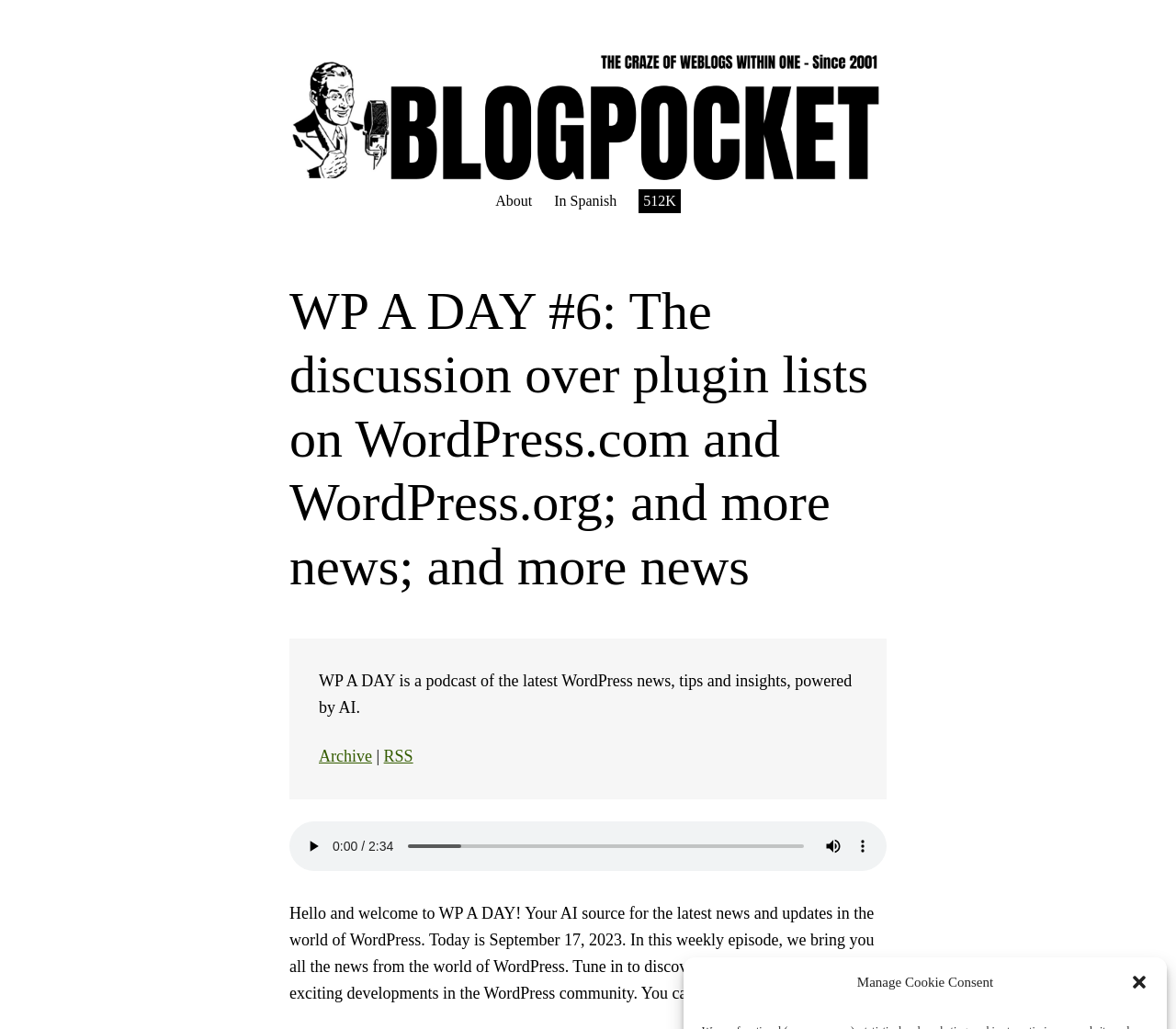Given the webpage screenshot and the description, determine the bounding box coordinates (top-left x, top-left y, bottom-right x, bottom-right y) that define the location of the UI element matching this description: In Spanish

[0.471, 0.184, 0.524, 0.207]